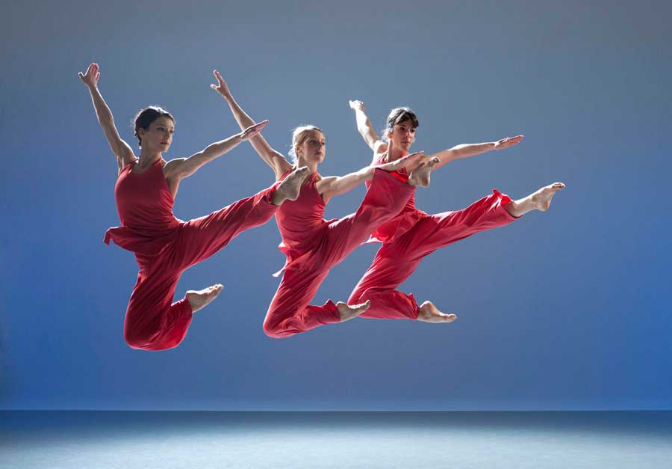What is the color of the backdrop?
Using the image provided, answer with just one word or phrase.

blue